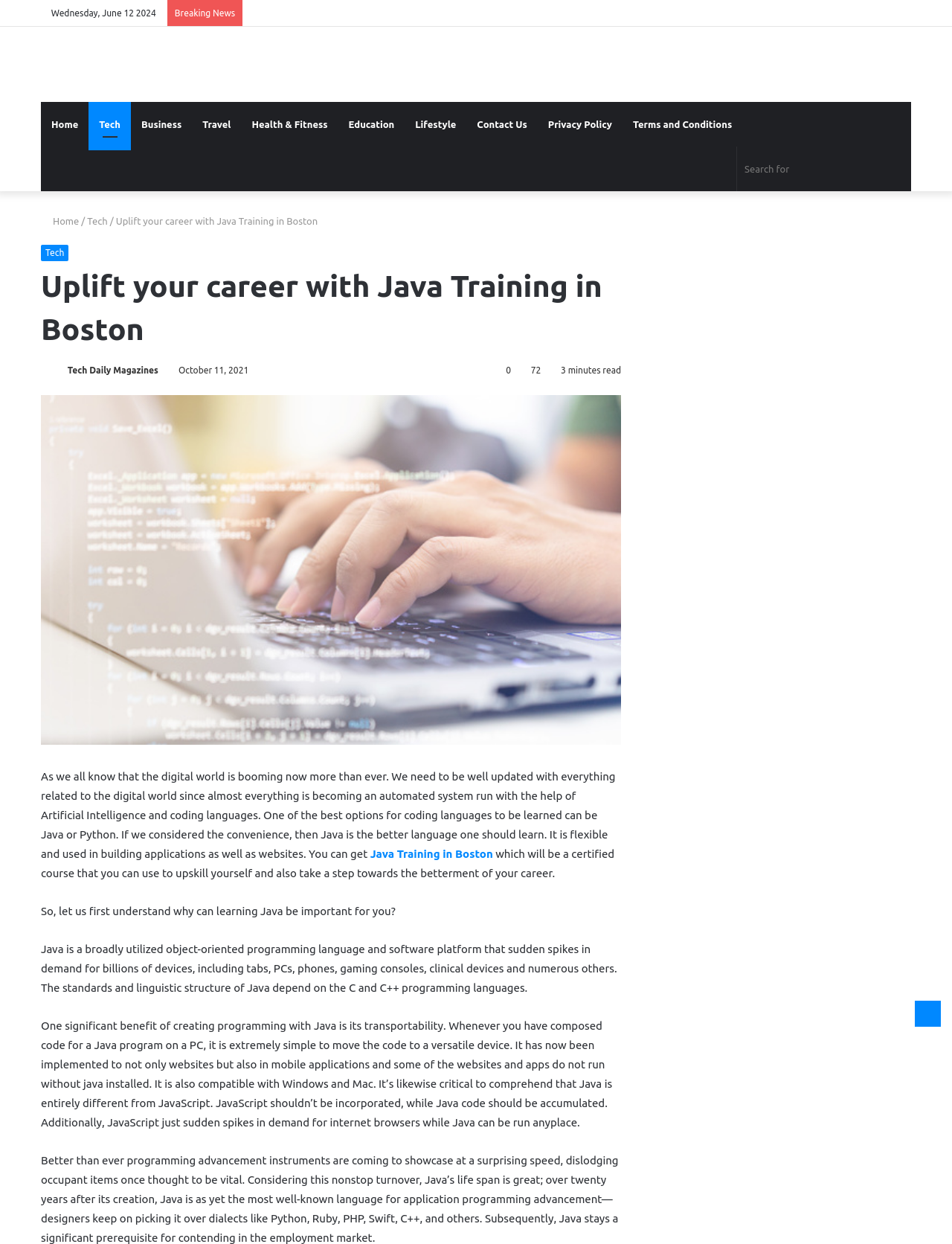What is the benefit of creating programming with Java?
Provide a fully detailed and comprehensive answer to the question.

According to the webpage, one significant benefit of creating programming with Java is its transportability, which means that once you have written code for a Java program on a PC, it is extremely simple to move the code to a mobile device.